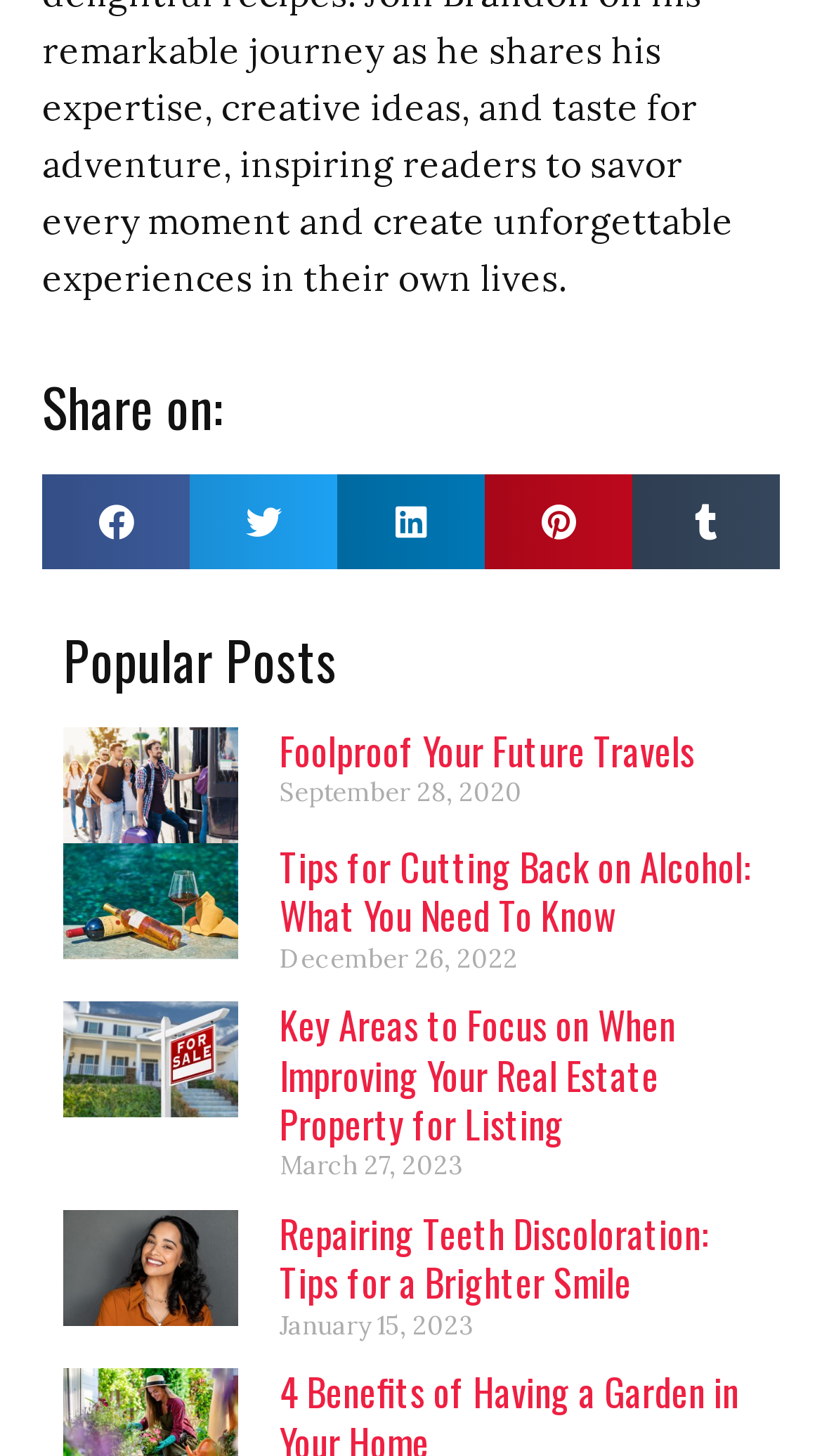How many popular posts are displayed on the webpage?
Using the image provided, answer with just one word or phrase.

4